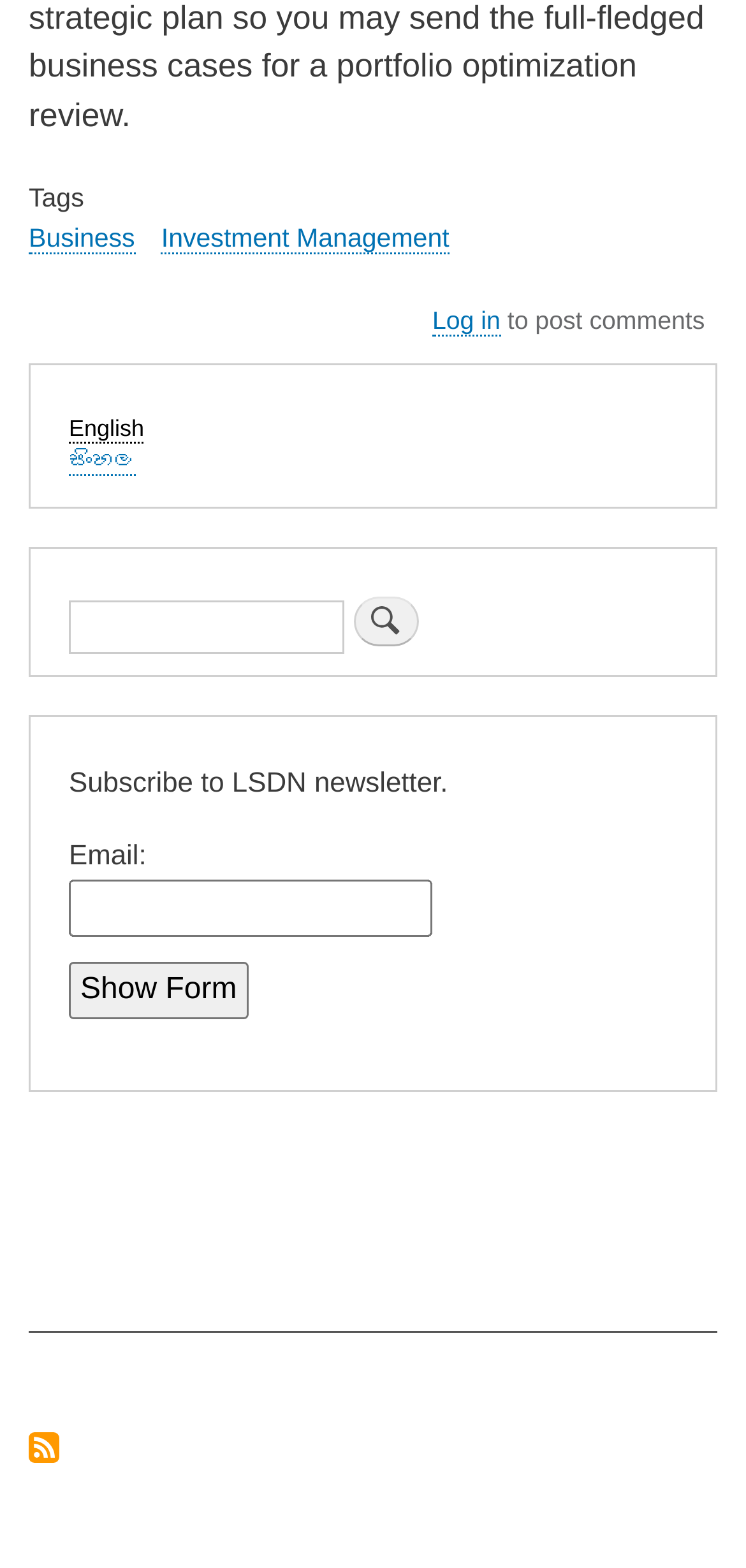Utilize the details in the image to thoroughly answer the following question: How many language options are available?

There are two language options available, 'English' and 'සිංහල', which are link elements located in the middle section of the webpage with bounding boxes of [0.092, 0.265, 0.193, 0.283] and [0.092, 0.285, 0.182, 0.303] respectively.